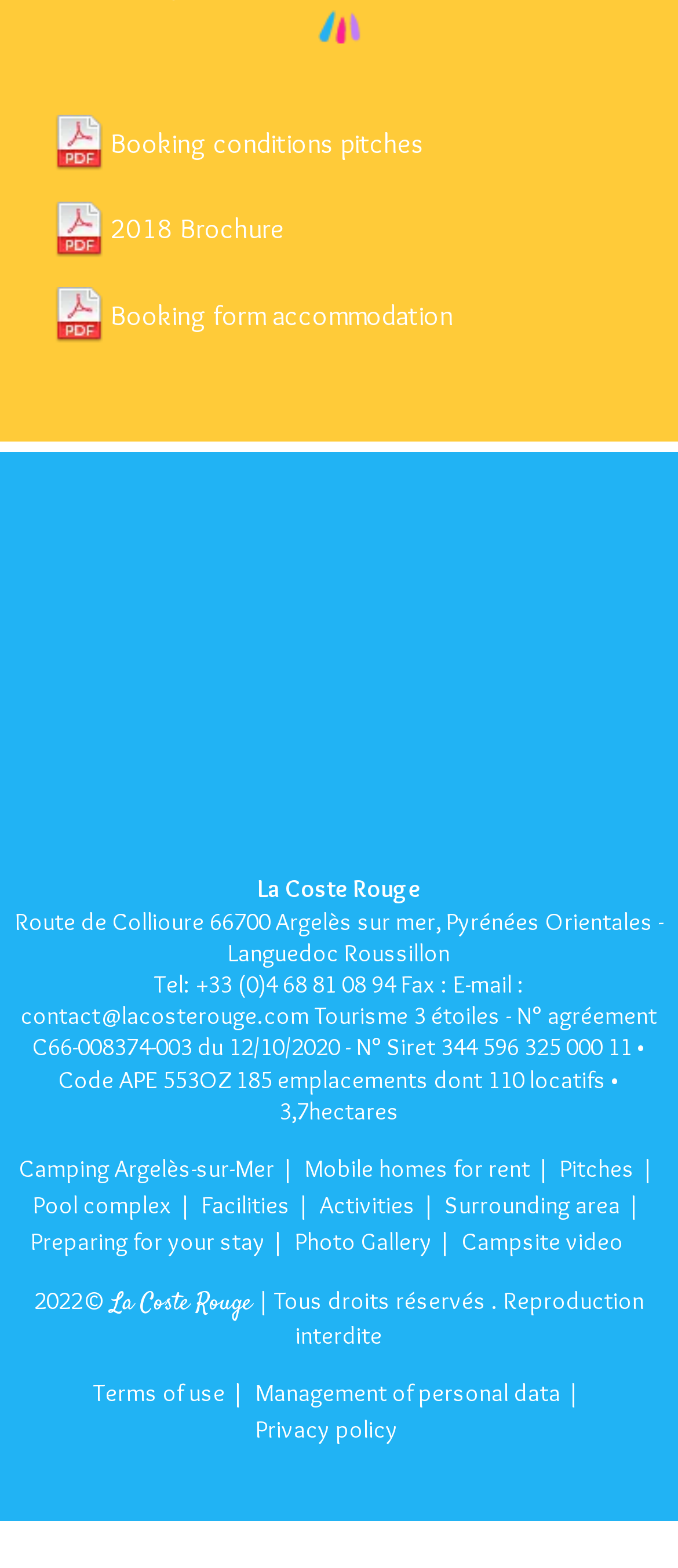What is the copyright year of the campsite?
Offer a detailed and exhaustive answer to the question.

I found the copyright year of the campsite by looking at the StaticText element with the text '2022©' at coordinates [0.05, 0.819, 0.163, 0.839]. This text indicates the copyright year of the campsite.